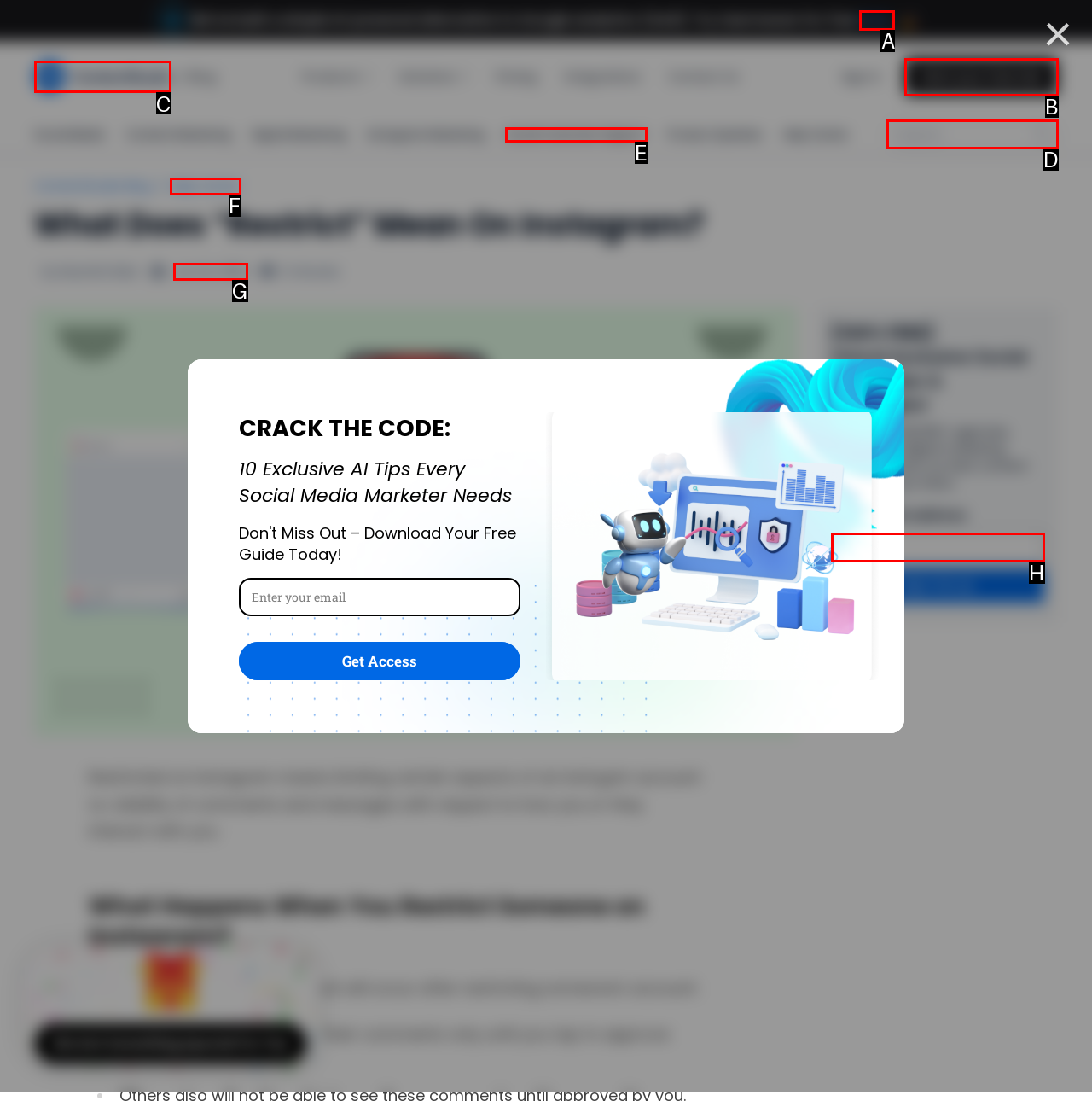Identify the letter of the UI element needed to carry out the task: Search for something
Reply with the letter of the chosen option.

D